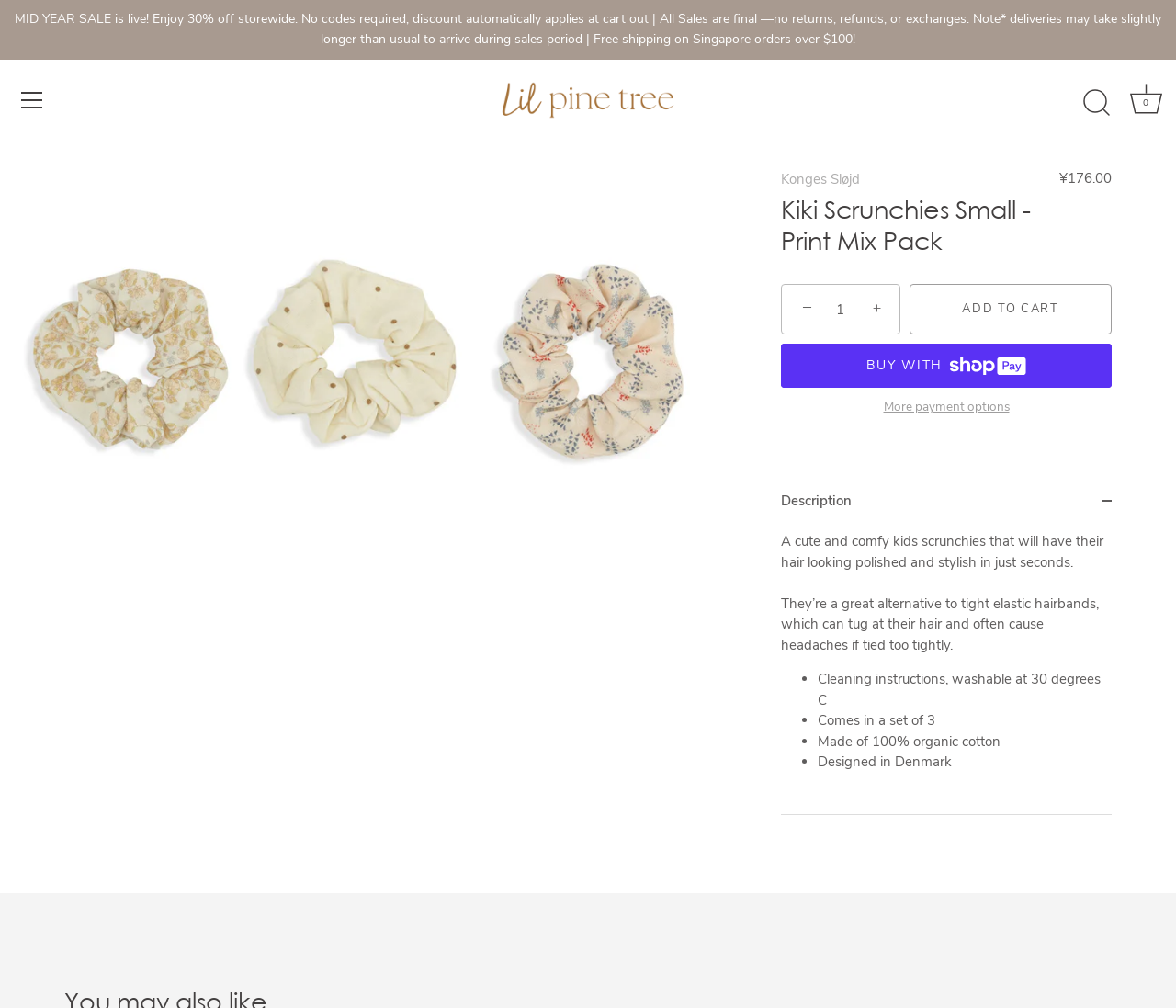What is the country where the Kiki Scrunchies are designed?
Based on the content of the image, thoroughly explain and answer the question.

I found the country where the Kiki Scrunchies are designed by reading the description of the product, which is located in the tab panel with the title 'Description'. The description mentions that the Kiki Scrunchies are 'Designed in Denmark'.